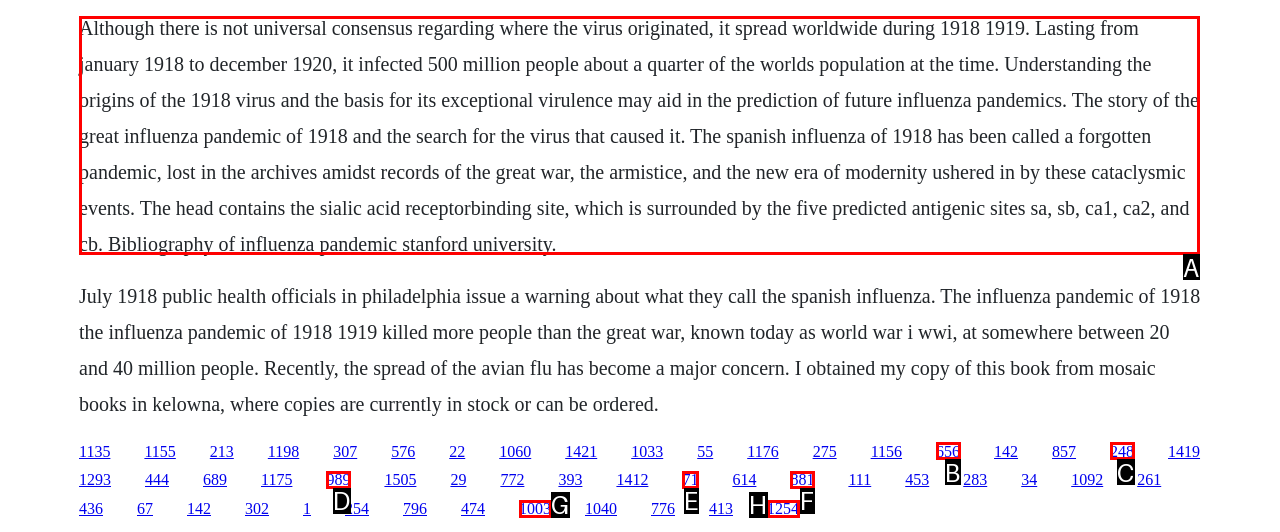For the instruction: Follow the link to the bibliography of influenza pandemic at Stanford University, determine the appropriate UI element to click from the given options. Respond with the letter corresponding to the correct choice.

A